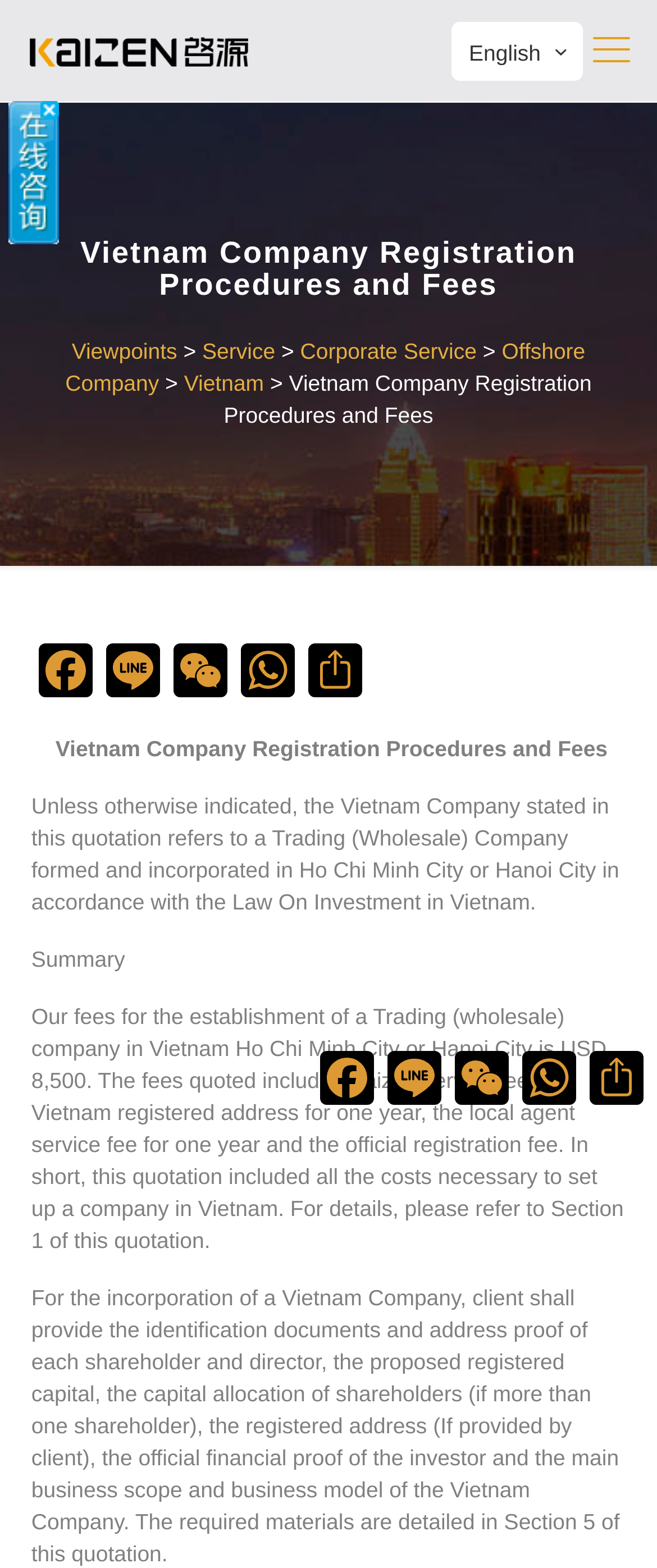Can you extract the headline from the webpage for me?

Vietnam Company Registration Procedures and Fees